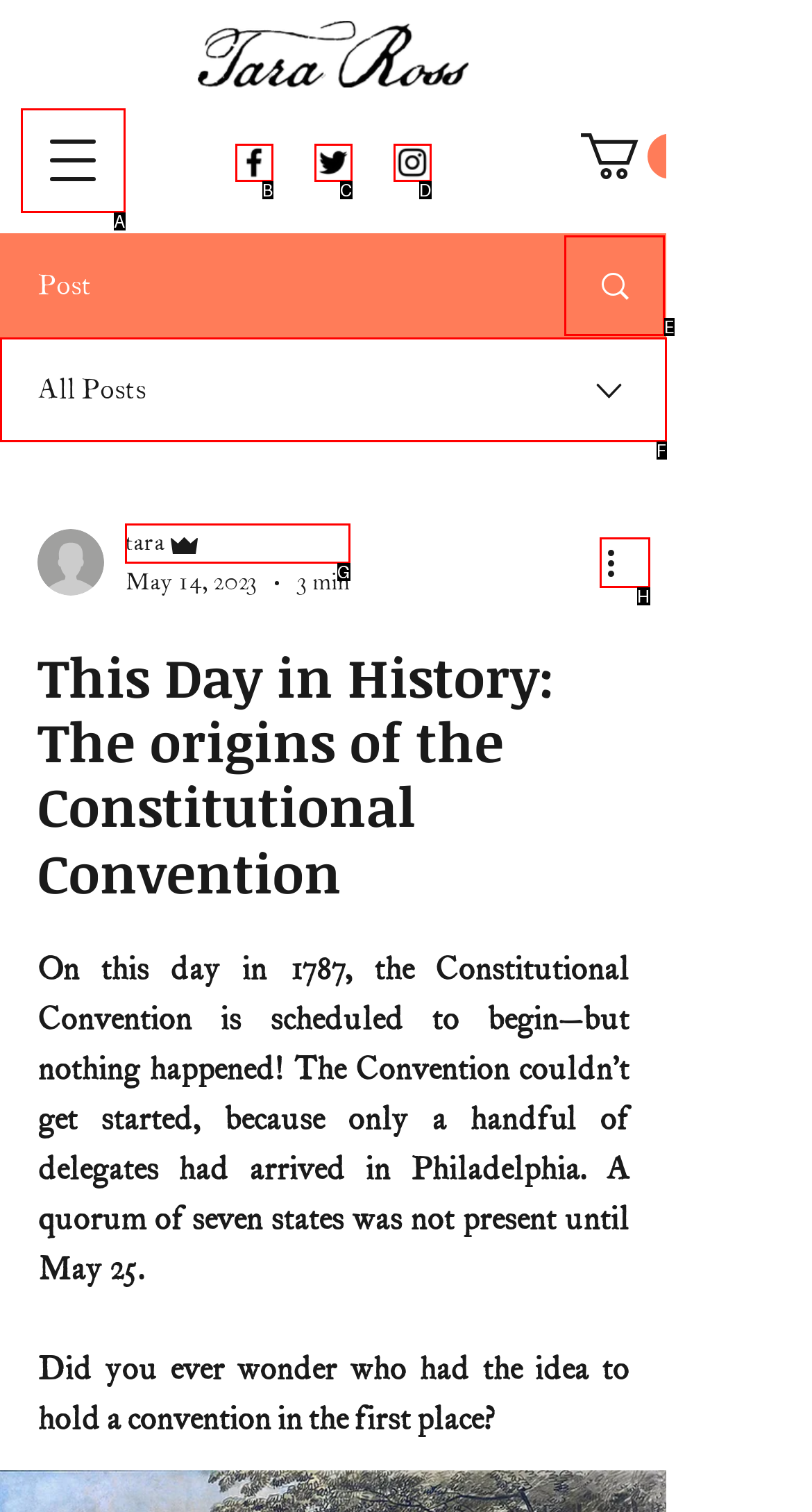Determine which option fits the following description: Search
Answer with the corresponding option's letter directly.

E